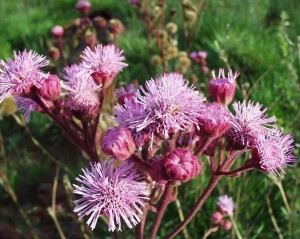Why is it important to control the spread of the Pom Pom Weed?
Please give a detailed answer to the question using the information shown in the image.

The caption highlights that the Pom Pom Weed poses a significant threat to local biodiversity, and therefore, it is essential to control its spread to maintain ecological balance and preserve the natural habitat.